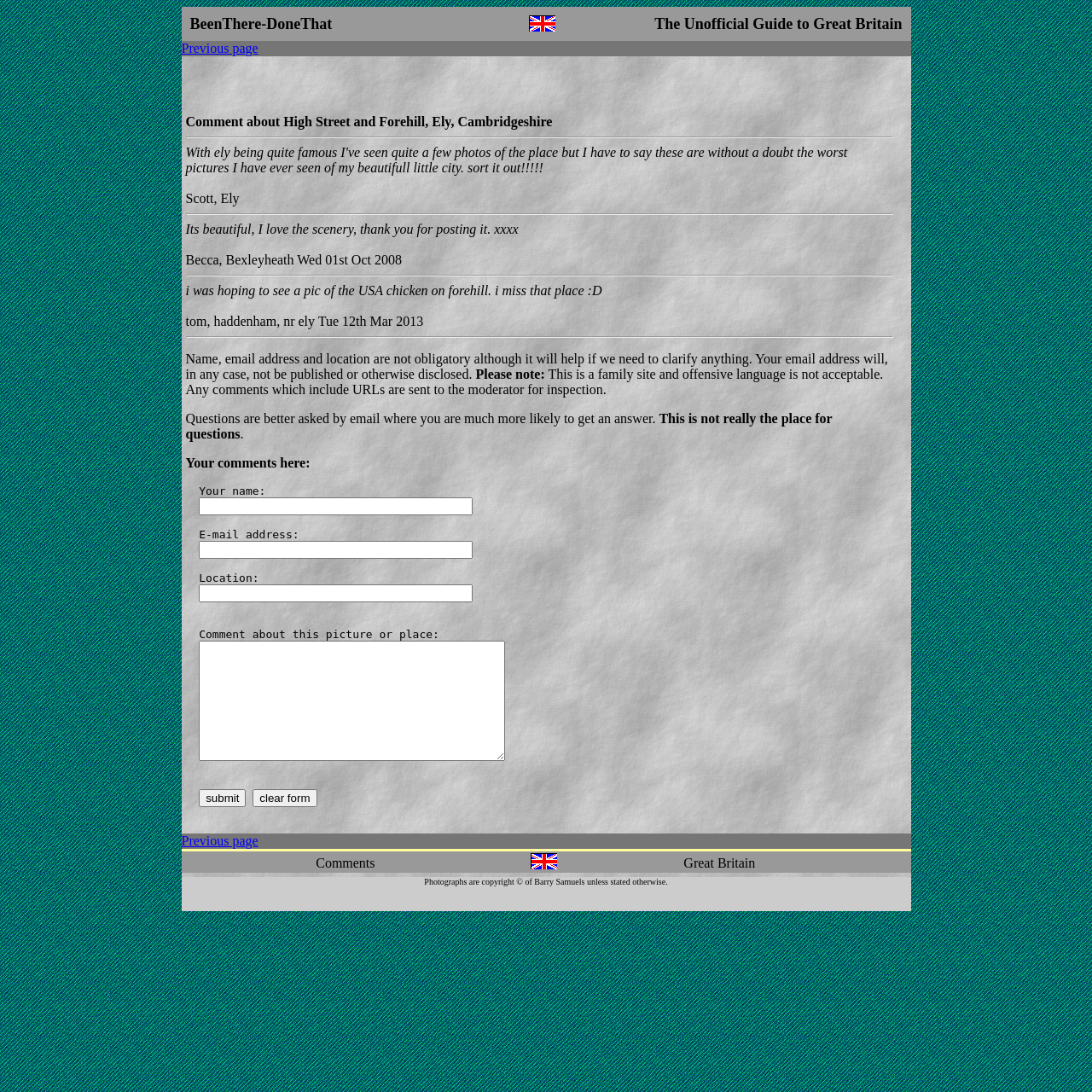Pinpoint the bounding box coordinates of the clickable element to carry out the following instruction: "Click the 'Previous page' link again."

[0.166, 0.763, 0.236, 0.777]